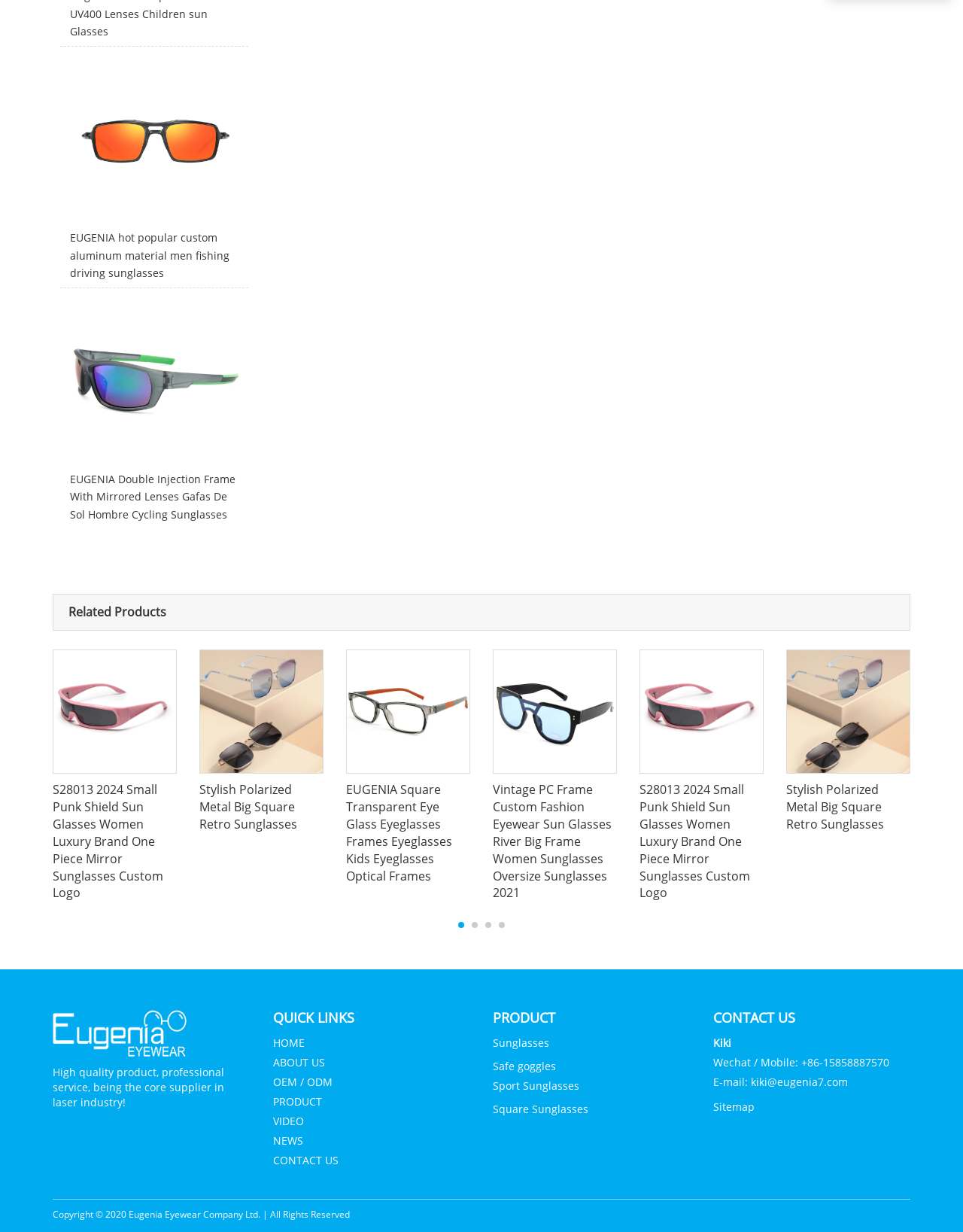Please locate the bounding box coordinates of the element that should be clicked to complete the given instruction: "Learn about the company".

[0.283, 0.856, 0.337, 0.868]